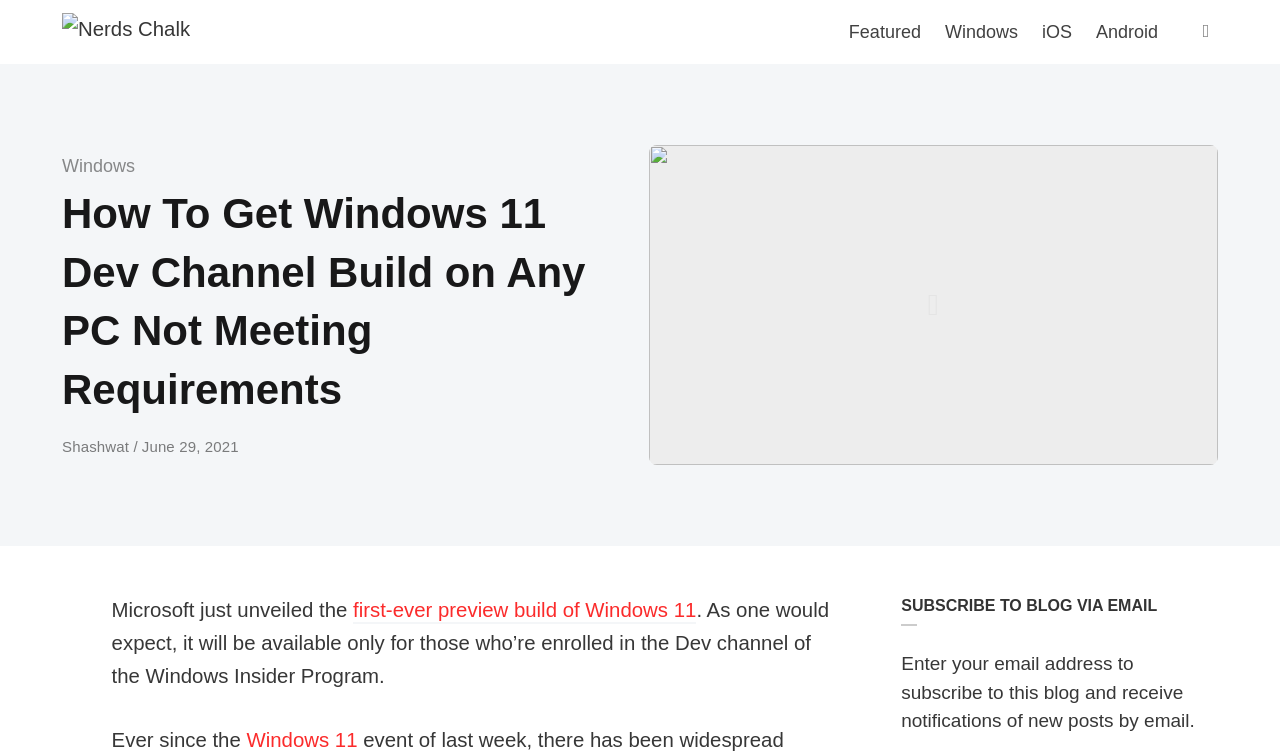Determine the bounding box coordinates of the element's region needed to click to follow the instruction: "Click on the 'first-ever preview build of Windows 11' link". Provide these coordinates as four float numbers between 0 and 1, formatted as [left, top, right, bottom].

[0.276, 0.798, 0.544, 0.832]